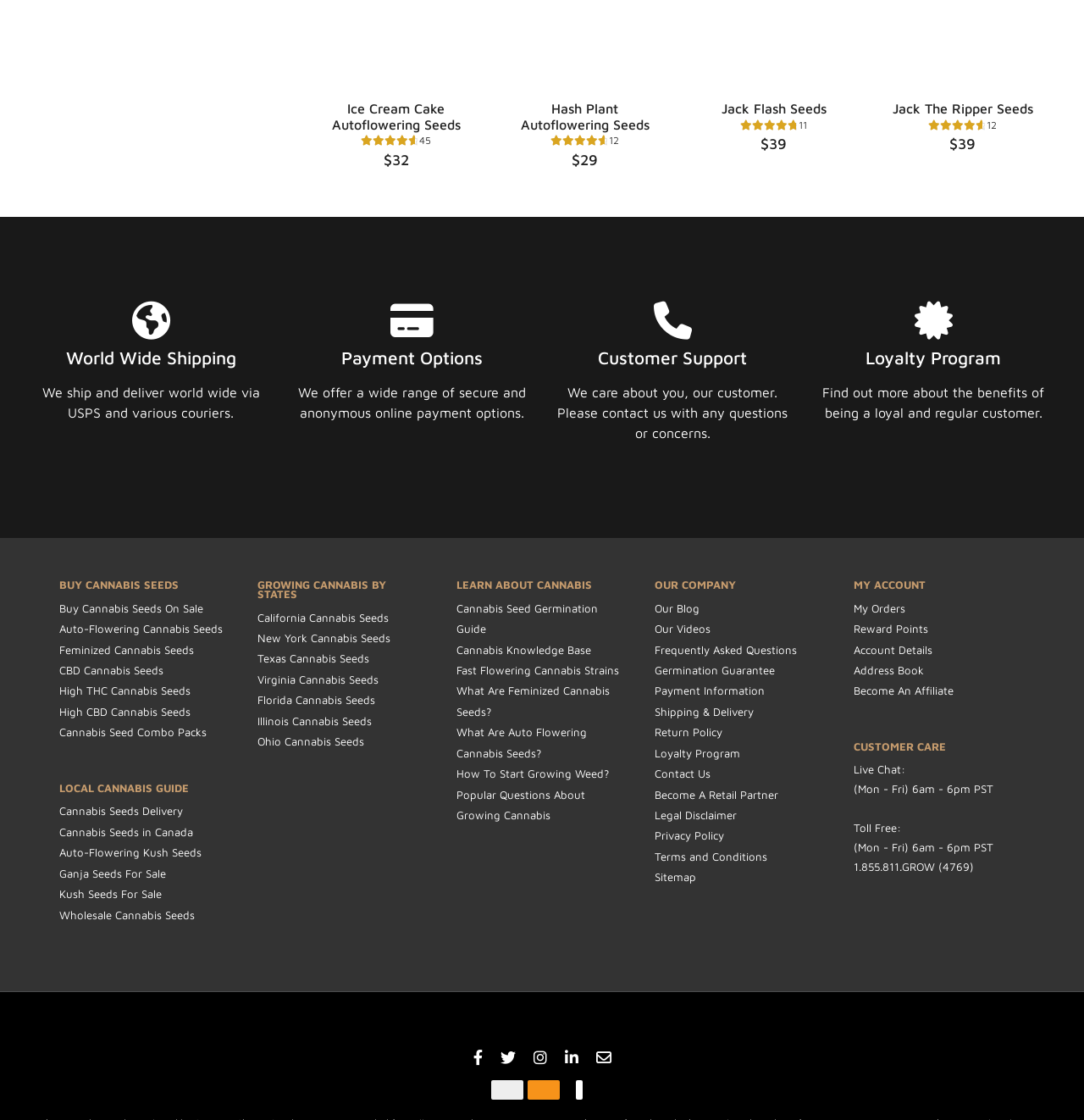Kindly determine the bounding box coordinates of the area that needs to be clicked to fulfill this instruction: "Check 'Payment Options'".

[0.314, 0.31, 0.445, 0.328]